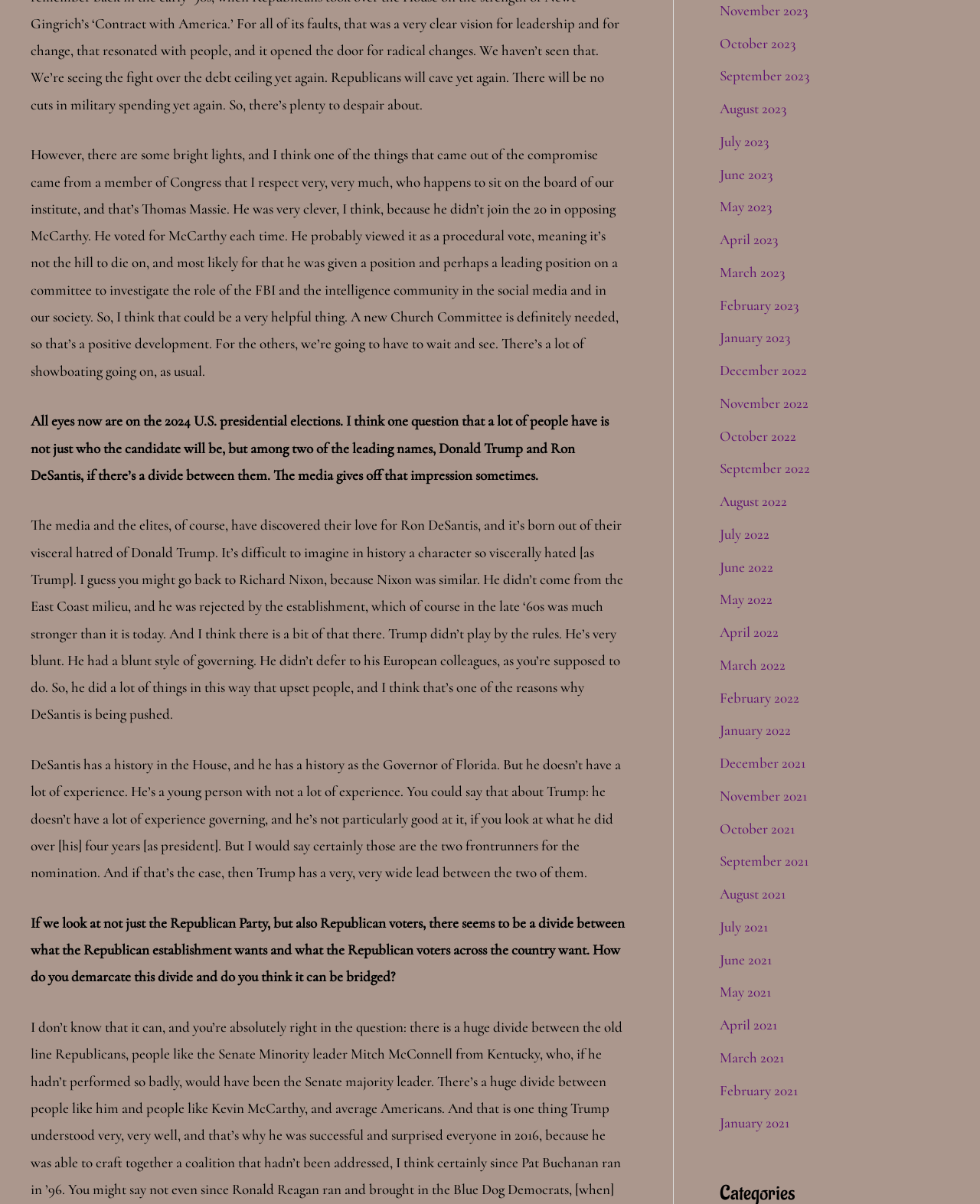Identify the bounding box coordinates of the region that needs to be clicked to carry out this instruction: "Click on October 2023". Provide these coordinates as four float numbers ranging from 0 to 1, i.e., [left, top, right, bottom].

[0.734, 0.028, 0.812, 0.043]